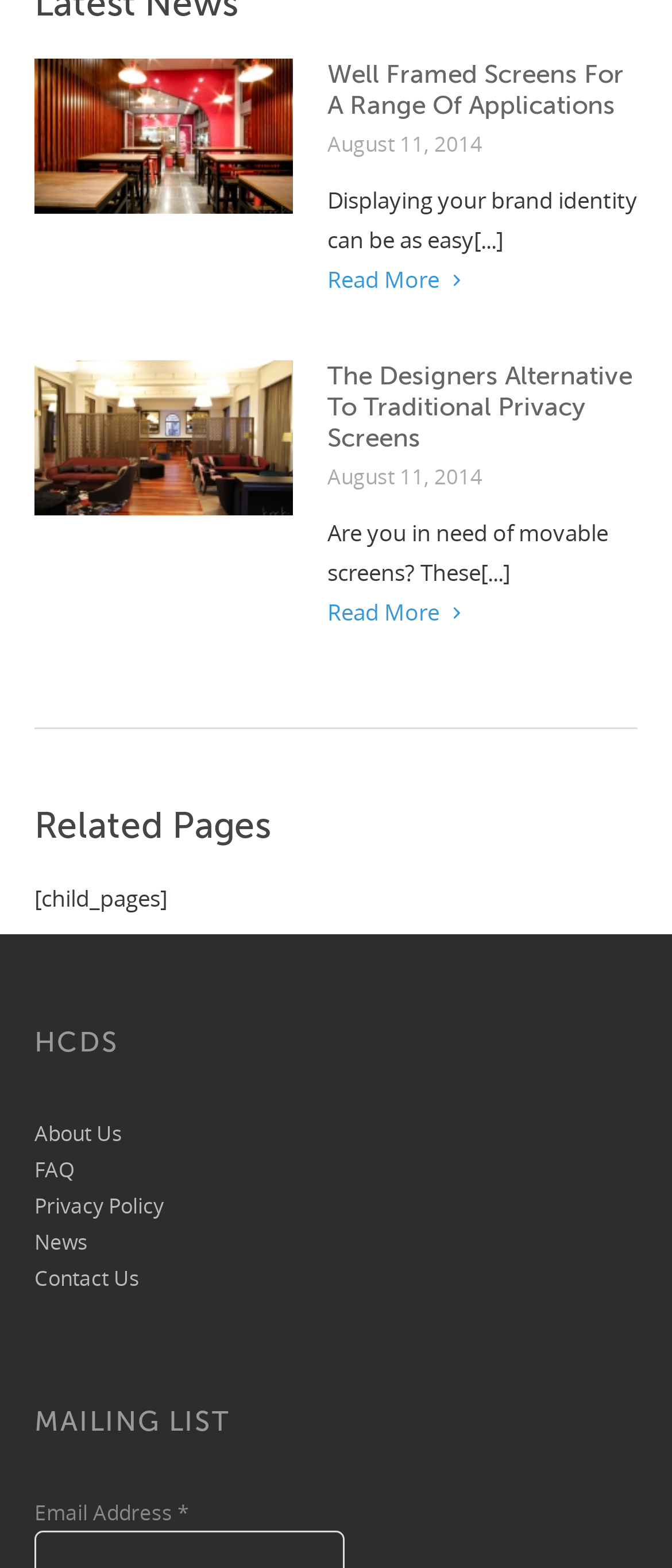Determine the bounding box coordinates for the area that should be clicked to carry out the following instruction: "Visit the About Us page".

[0.051, 0.715, 0.182, 0.734]